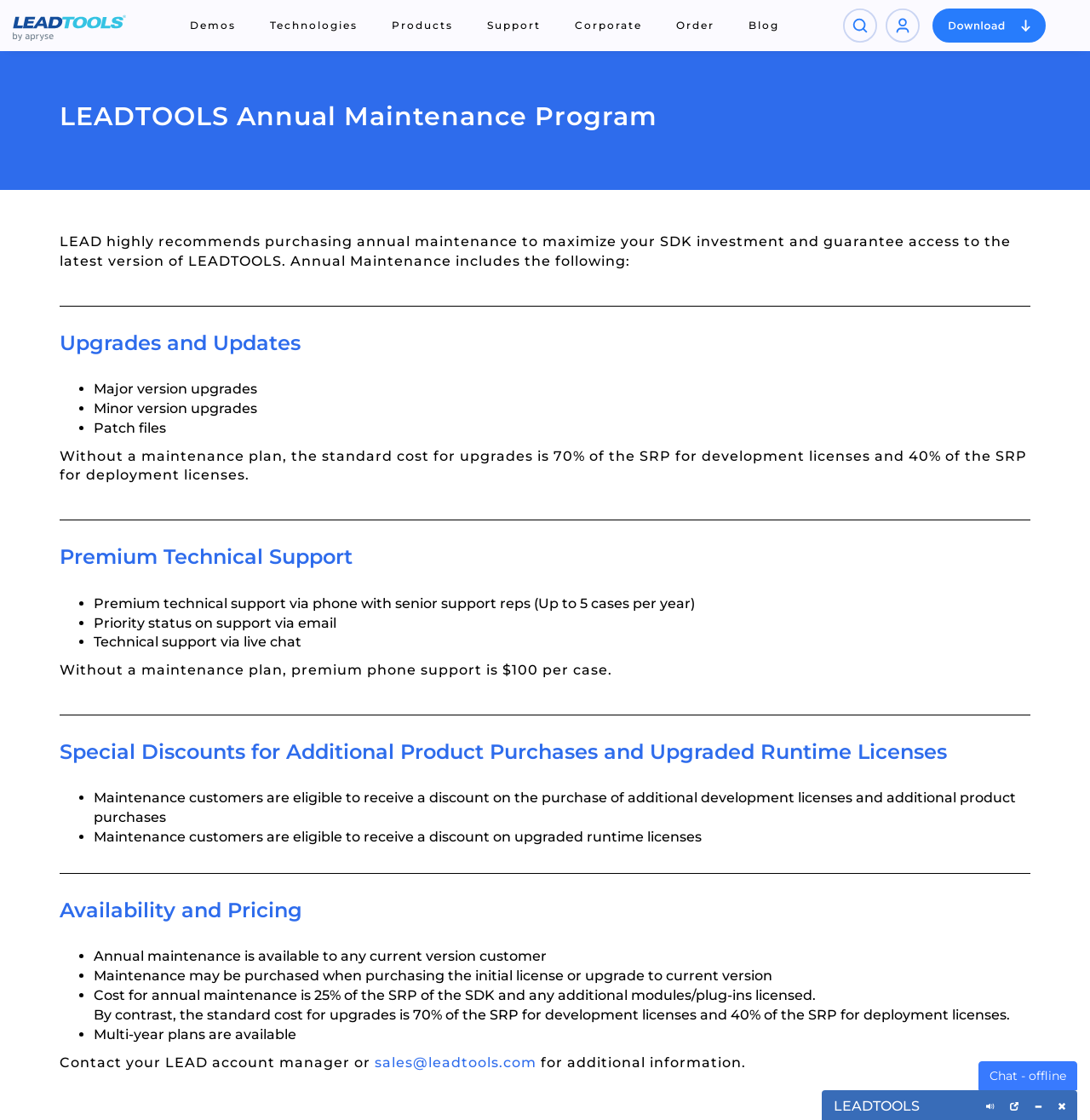Pinpoint the bounding box coordinates of the element to be clicked to execute the instruction: "Go to LEADTOOLS Home".

[0.012, 0.0, 0.116, 0.046]